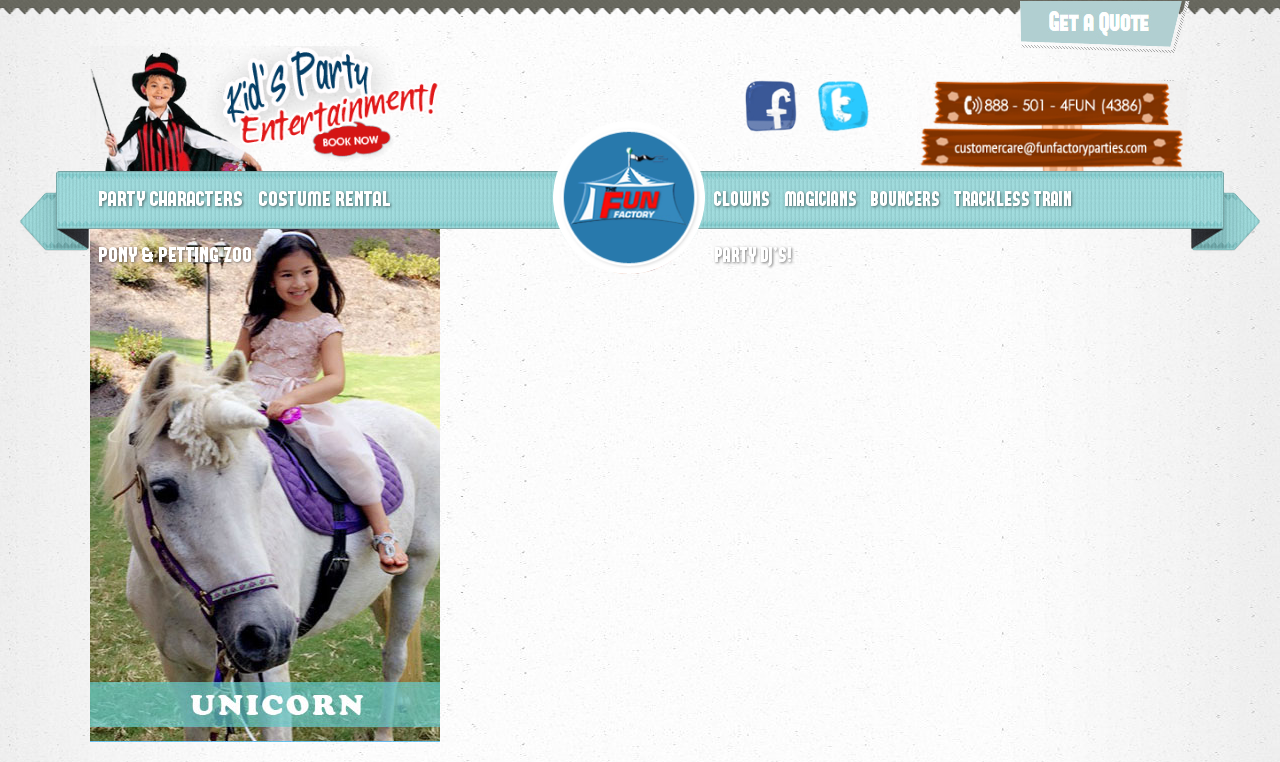Locate the bounding box coordinates of the element that should be clicked to execute the following instruction: "Share on Facebook".

[0.582, 0.135, 0.639, 0.16]